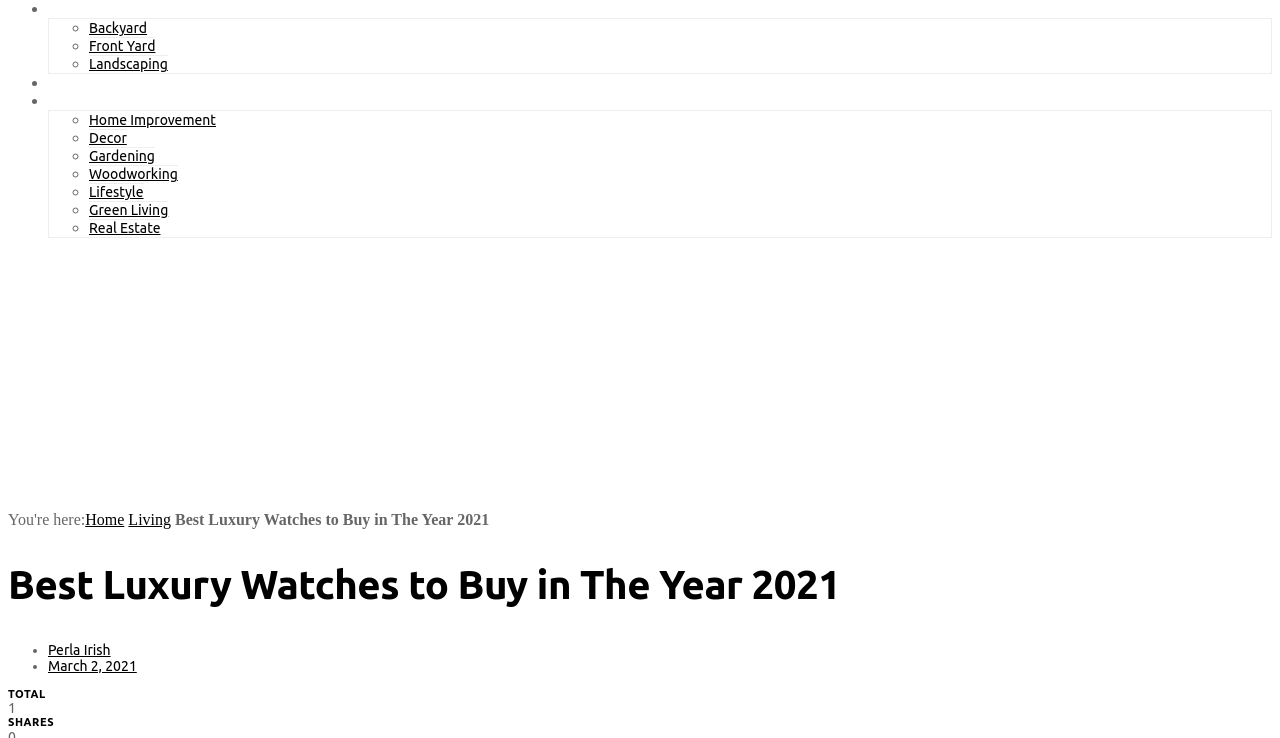Identify the bounding box coordinates of the area you need to click to perform the following instruction: "Click on the 'Perla Irish' link".

[0.006, 0.462, 0.065, 0.486]